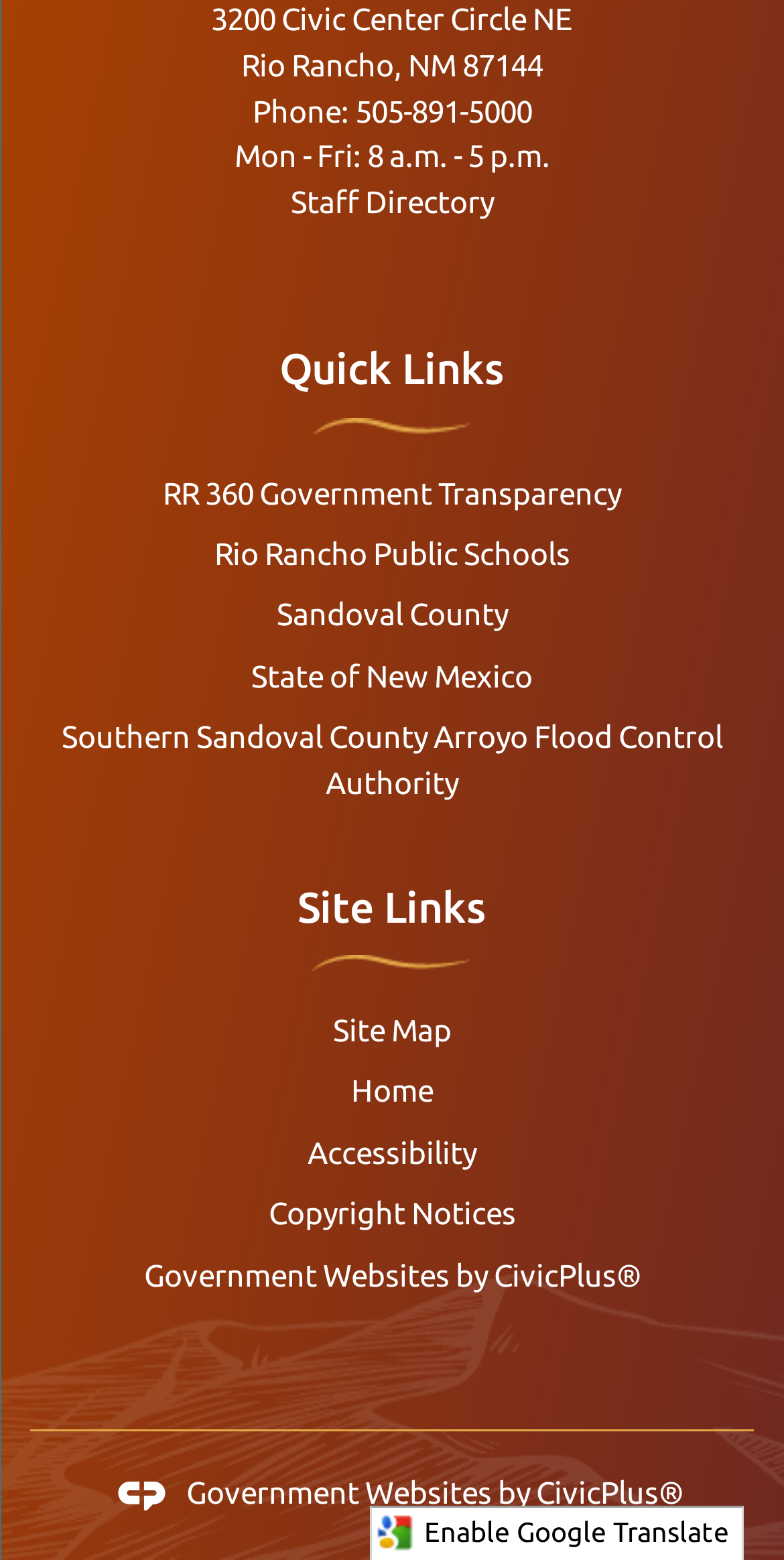Mark the bounding box of the element that matches the following description: "Middle East".

None